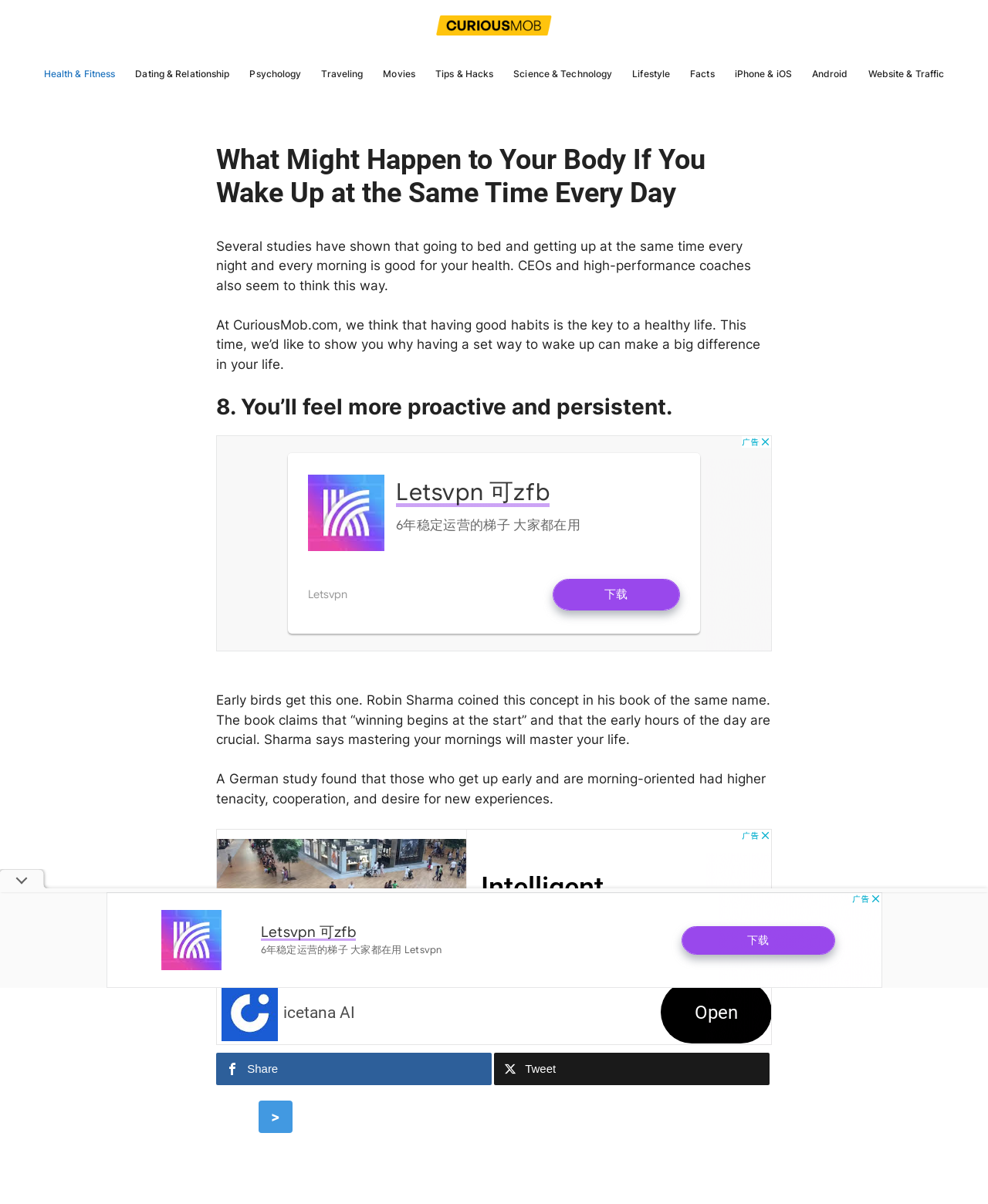Locate the bounding box of the user interface element based on this description: "Traveling".

[0.315, 0.042, 0.378, 0.081]